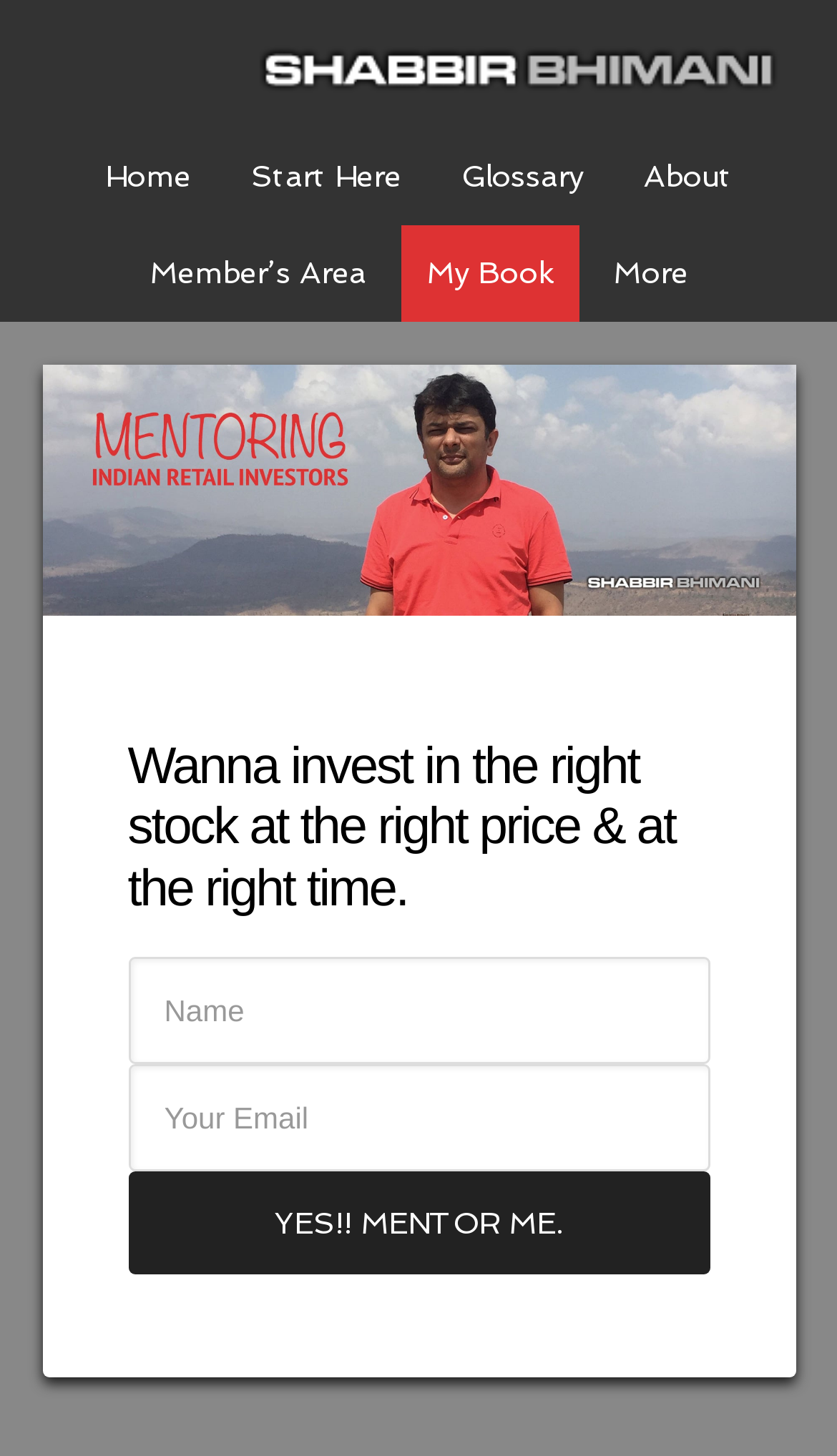Highlight the bounding box of the UI element that corresponds to this description: "About".

[0.738, 0.088, 0.905, 0.155]